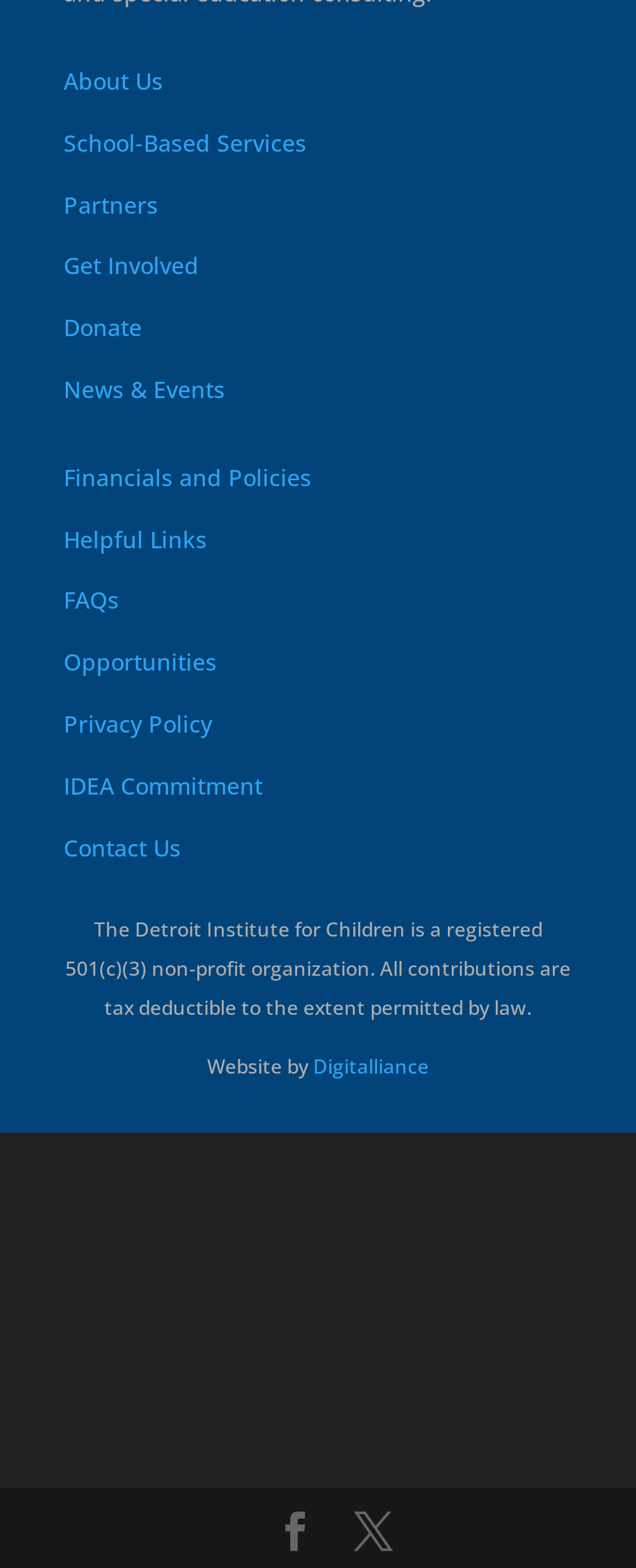What is the name of the company that developed the website?
Provide a detailed and well-explained answer to the question.

The webpage has a StaticText element that says 'Website by' followed by a link element with the text 'Digitalliance', which suggests that Digitalliance is the company that developed the website.